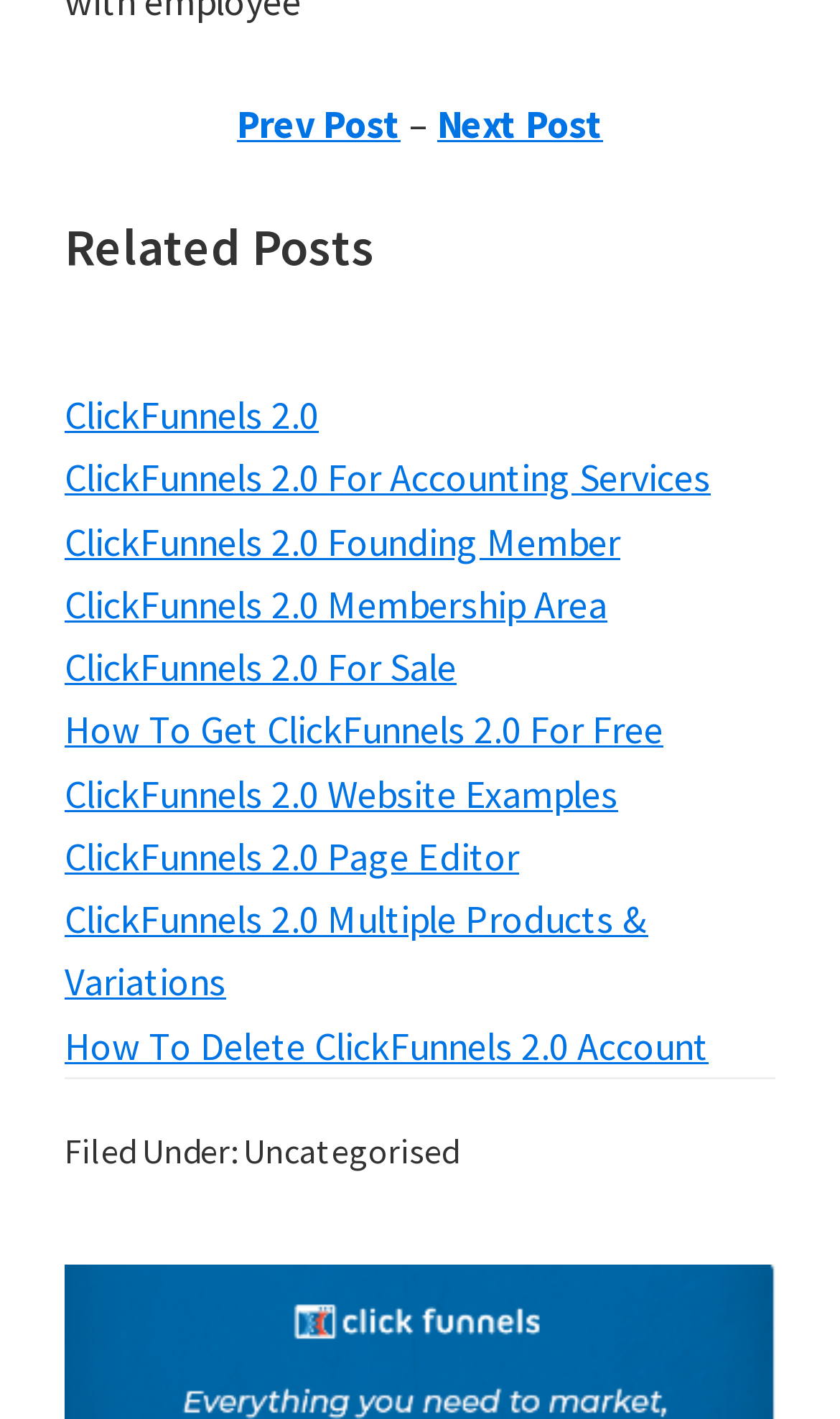Specify the bounding box coordinates of the element's region that should be clicked to achieve the following instruction: "go to previous post". The bounding box coordinates consist of four float numbers between 0 and 1, in the format [left, top, right, bottom].

[0.282, 0.07, 0.477, 0.105]